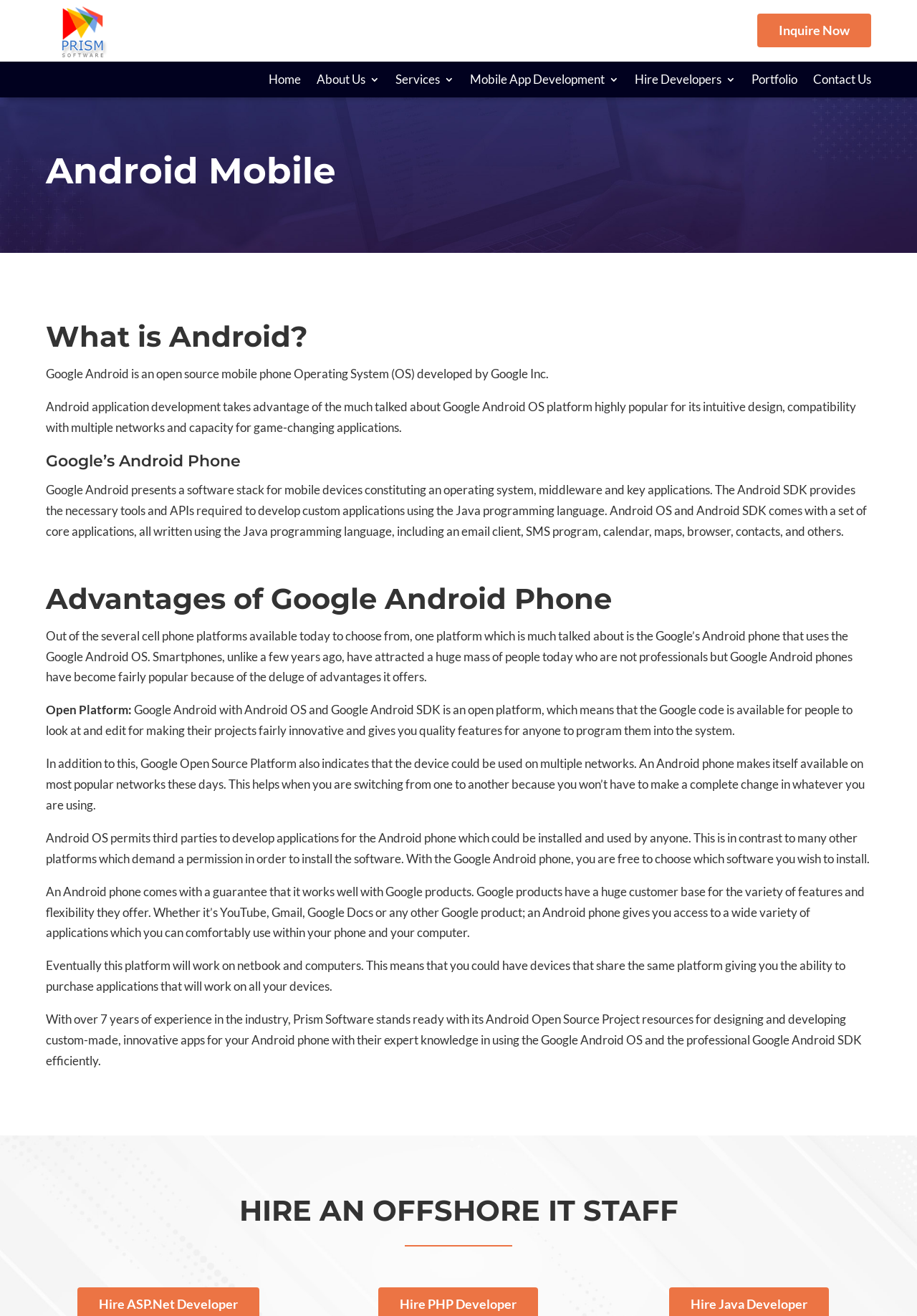Identify the bounding box coordinates for the region of the element that should be clicked to carry out the instruction: "Click on the 'Prism Software' link". The bounding box coordinates should be four float numbers between 0 and 1, i.e., [left, top, right, bottom].

[0.05, 0.035, 0.135, 0.046]